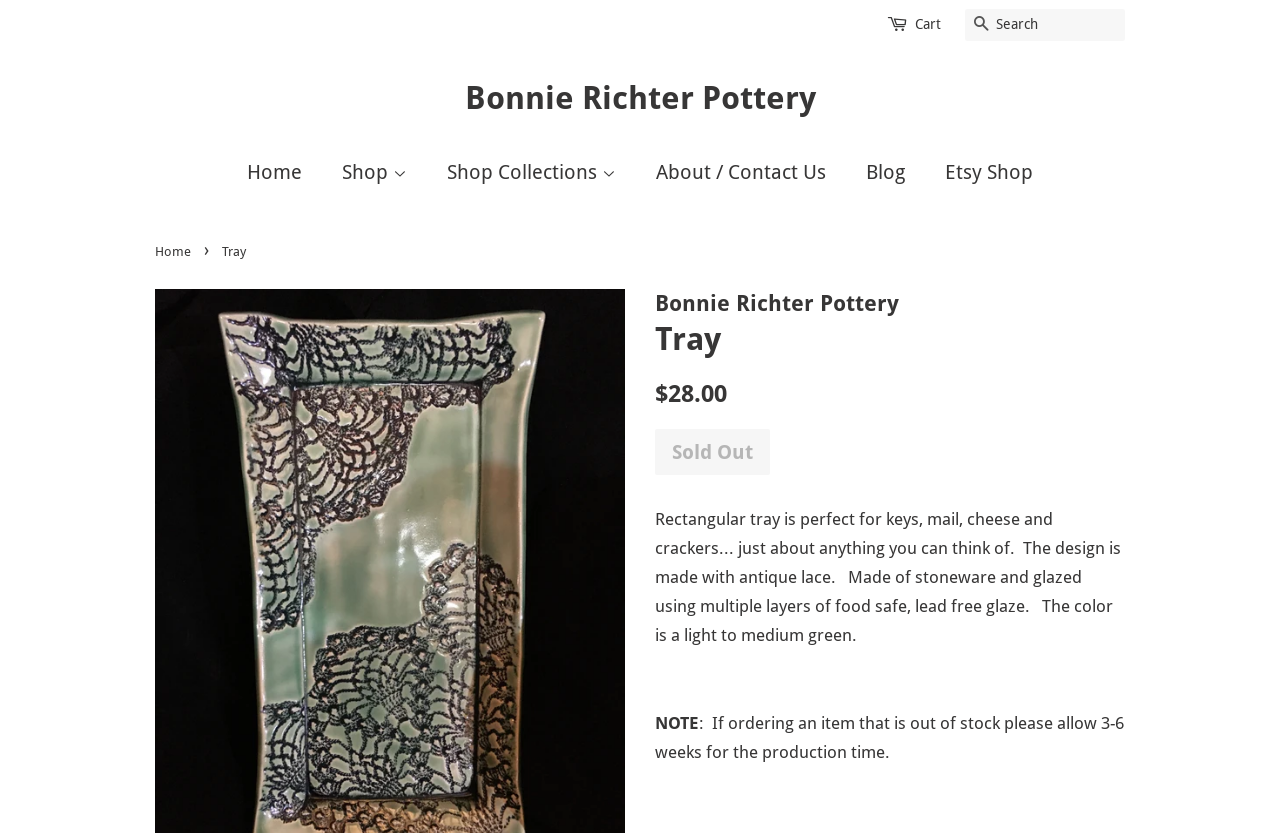What is the color of the tray?
Using the image, elaborate on the answer with as much detail as possible.

The color of the tray can be found in the product description section, where it says 'The color is a light to medium green'.